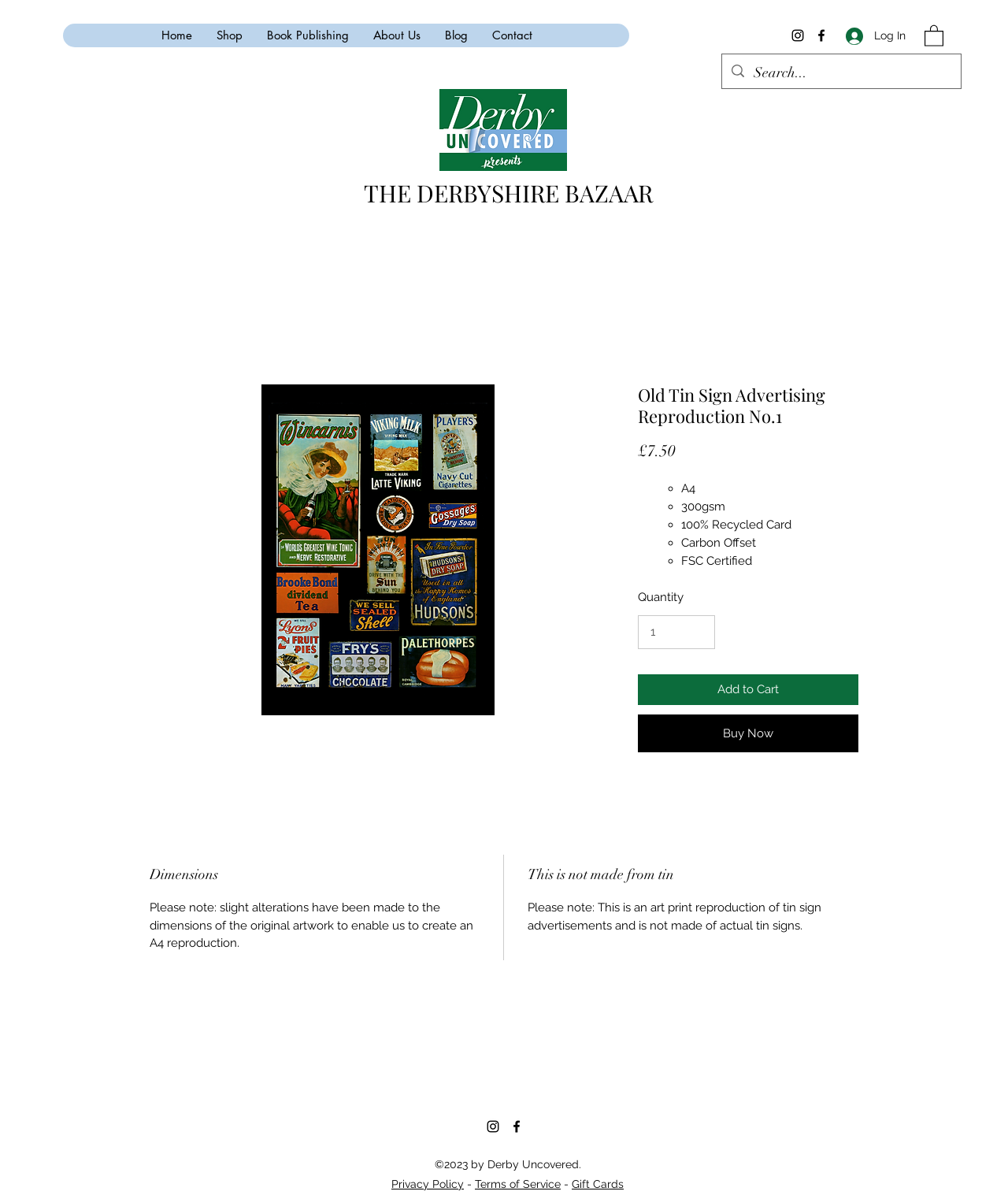Determine the bounding box coordinates of the section I need to click to execute the following instruction: "Click the 'Log In' button". Provide the coordinates as four float numbers between 0 and 1, i.e., [left, top, right, bottom].

[0.828, 0.018, 0.898, 0.043]